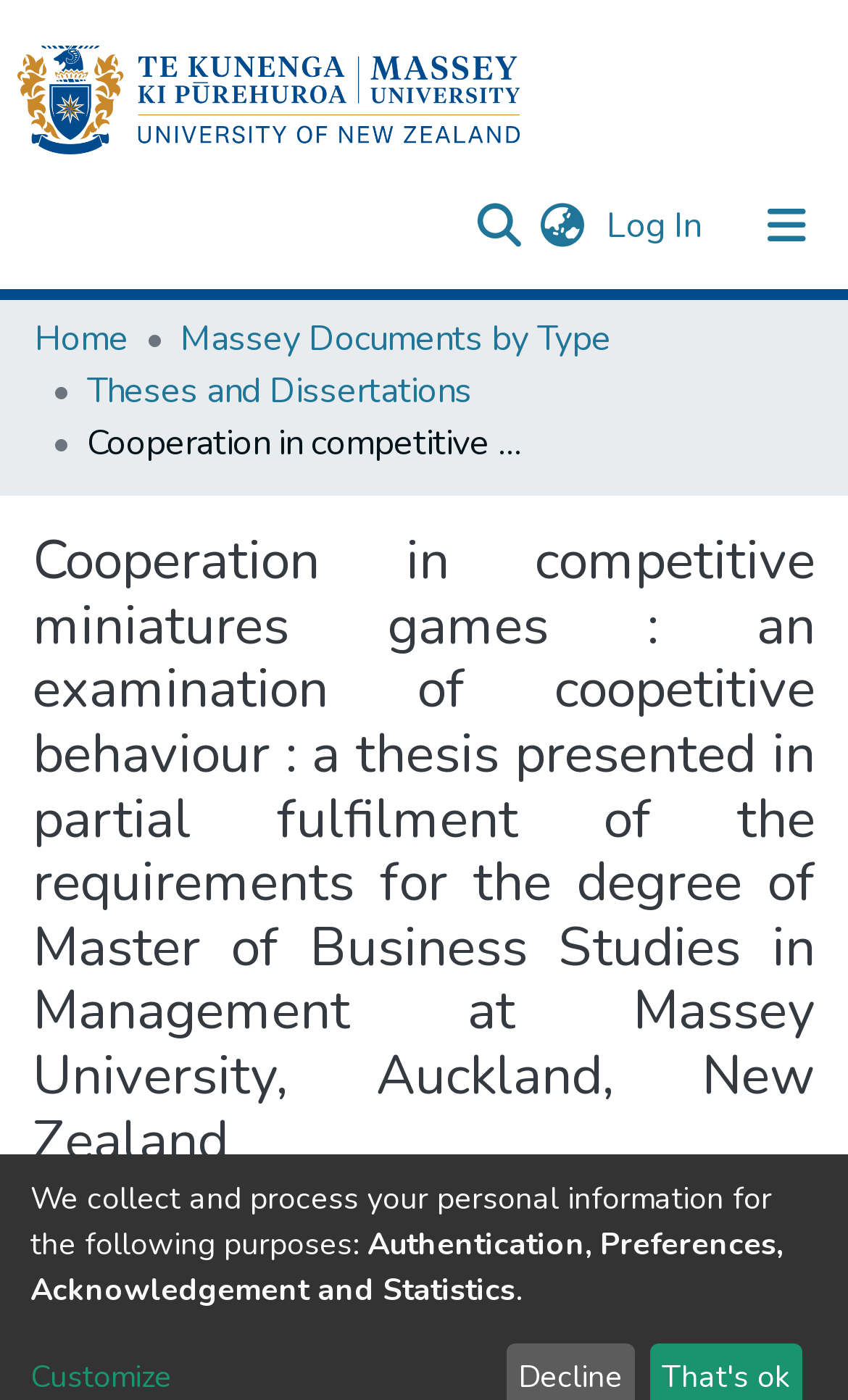What is the purpose of collecting personal information?
Please look at the screenshot and answer in one word or a short phrase.

Authentication, Preferences, Acknowledgement and Statistics